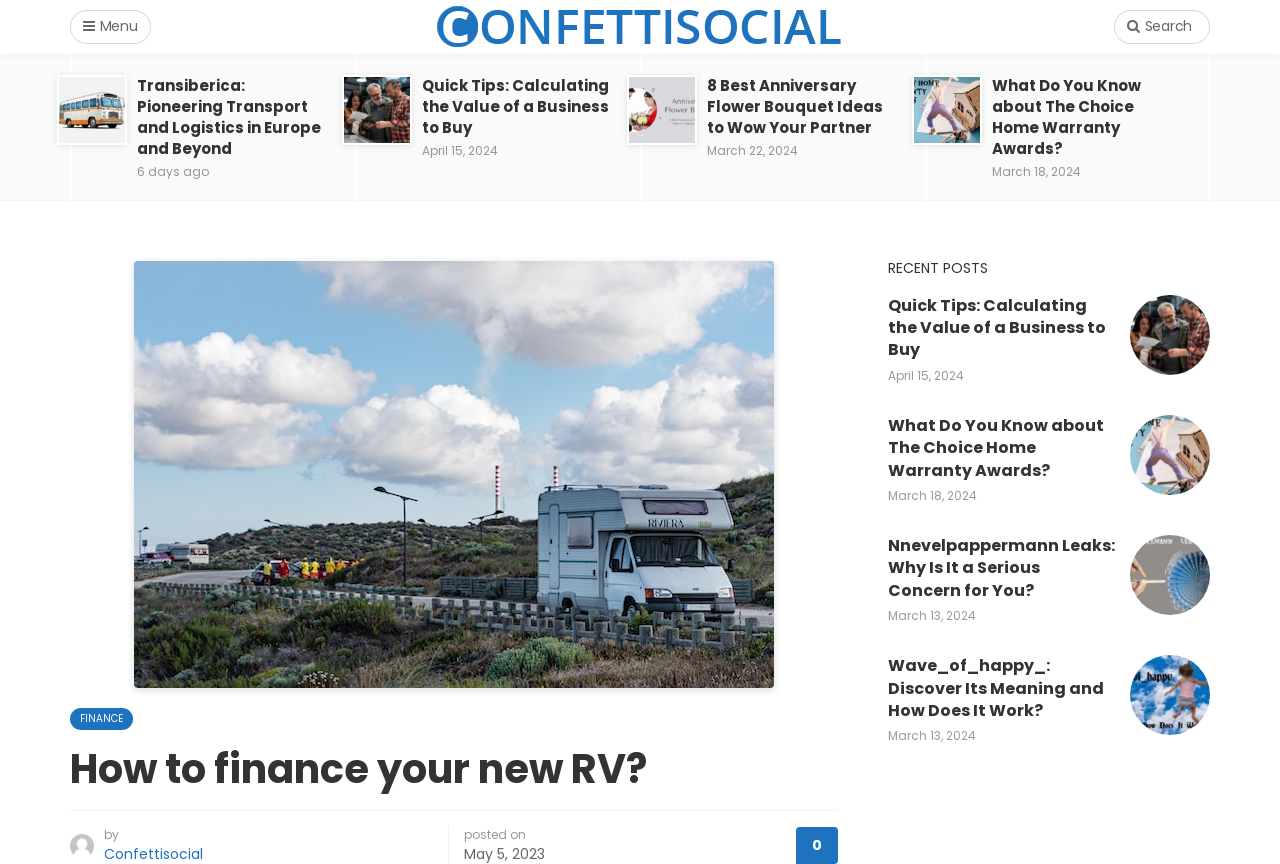Is there a search function on this webpage?
Refer to the image and provide a one-word or short phrase answer.

Yes